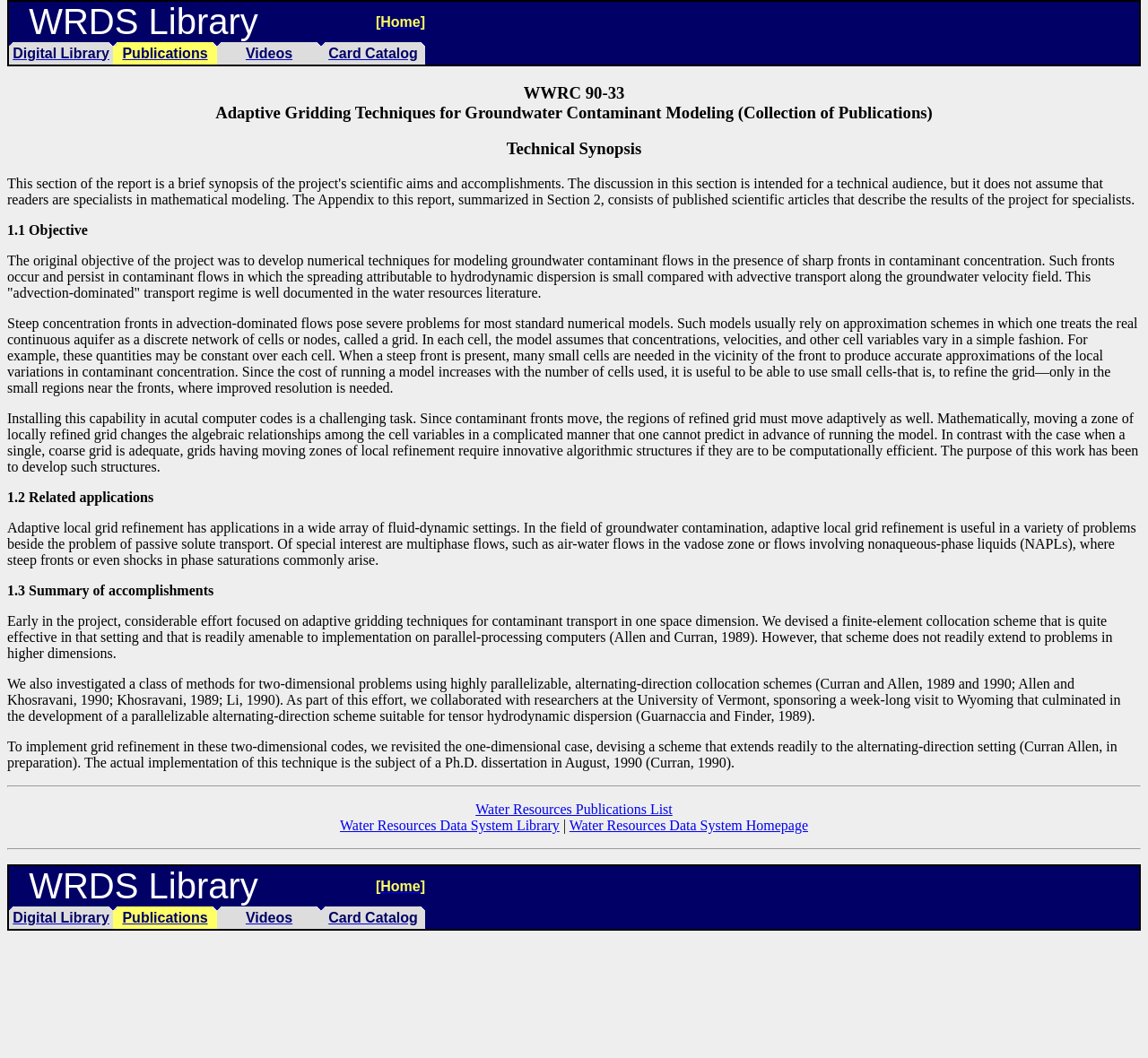Determine the bounding box coordinates of the element that should be clicked to execute the following command: "visit the 'Water Resources Data System Homepage'".

[0.496, 0.773, 0.704, 0.787]